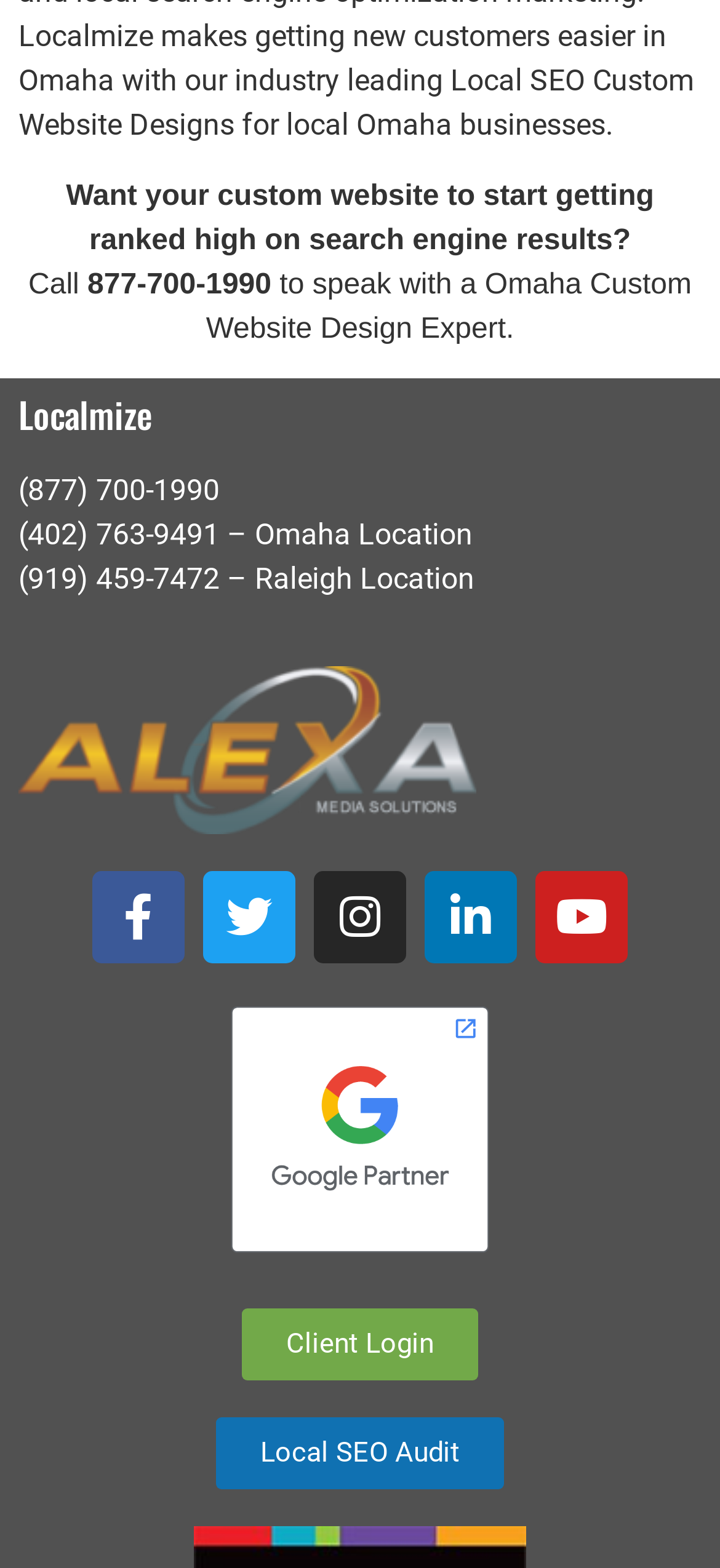What is the link text for client login?
Give a single word or phrase as your answer by examining the image.

Client Login